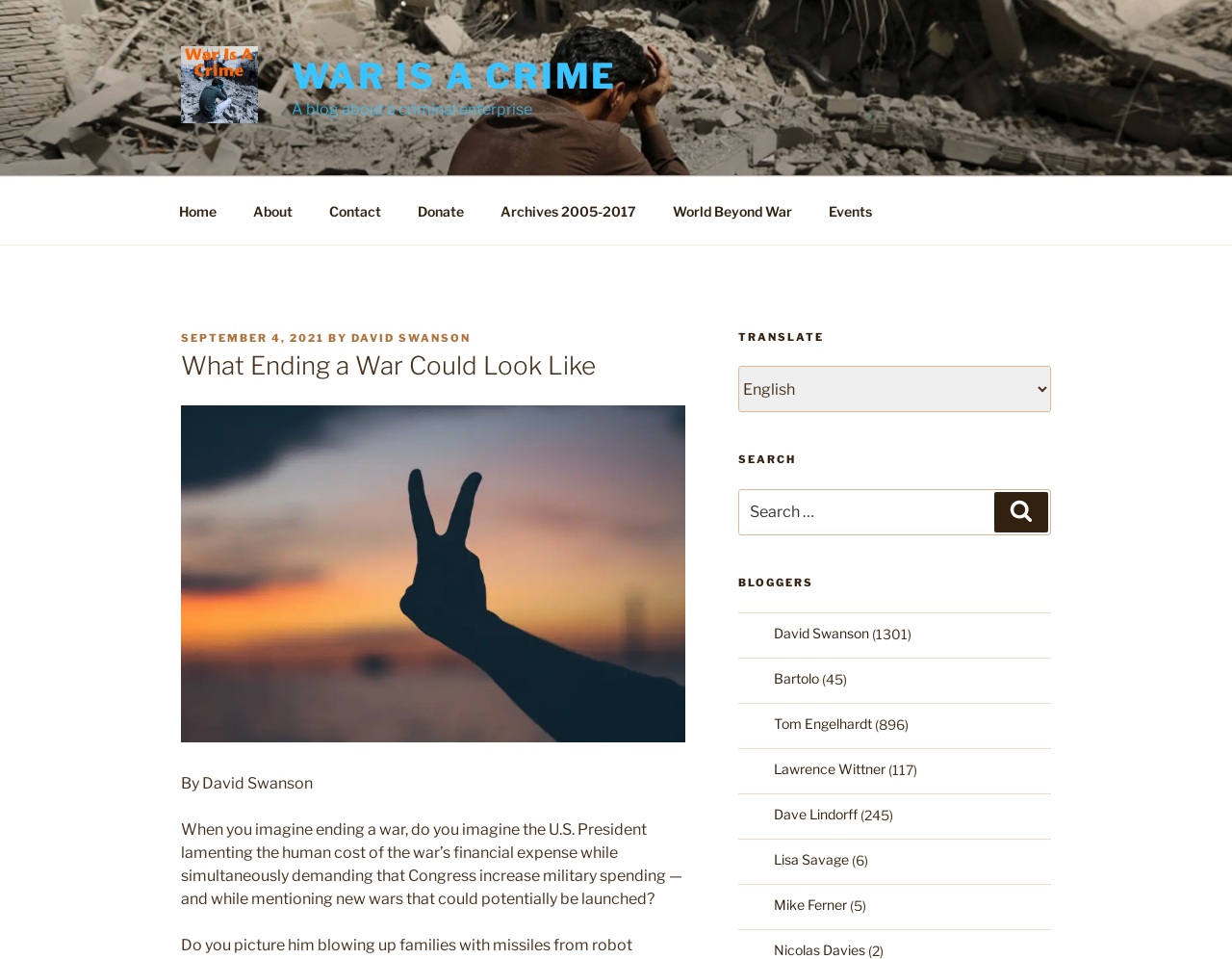Determine the bounding box coordinates for the UI element matching this description: "Rexcer Blog".

None